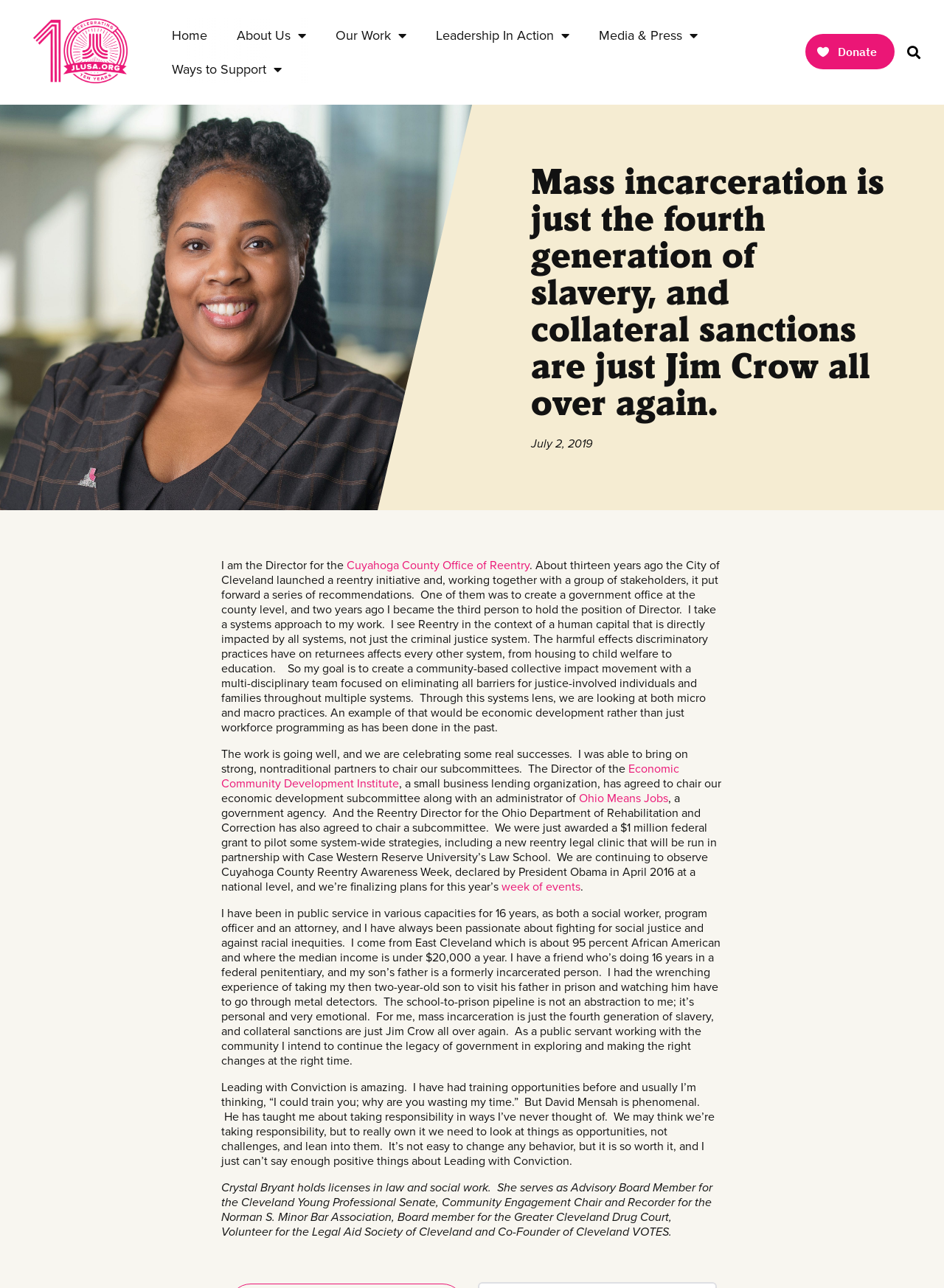Please mark the clickable region by giving the bounding box coordinates needed to complete this instruction: "Donate using the 'Donate Button'".

[0.85, 0.025, 0.95, 0.057]